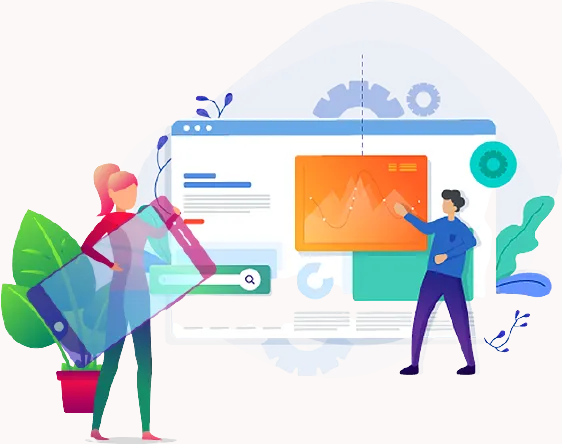What is the man pointing to?
Refer to the image and provide a concise answer in one word or phrase.

An analytics graph